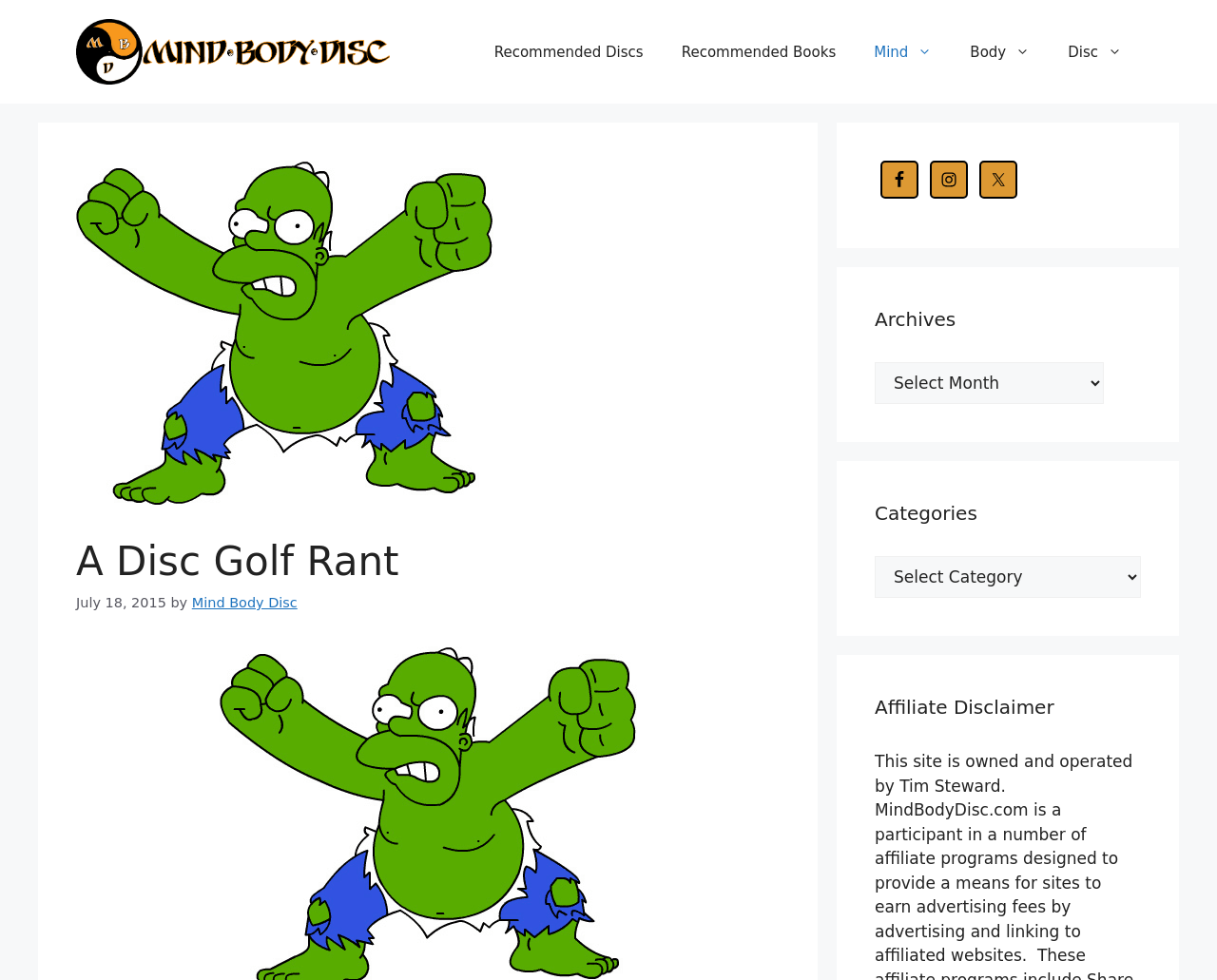Give the bounding box coordinates for this UI element: "Mind Body Disc". The coordinates should be four float numbers between 0 and 1, arranged as [left, top, right, bottom].

[0.158, 0.607, 0.244, 0.623]